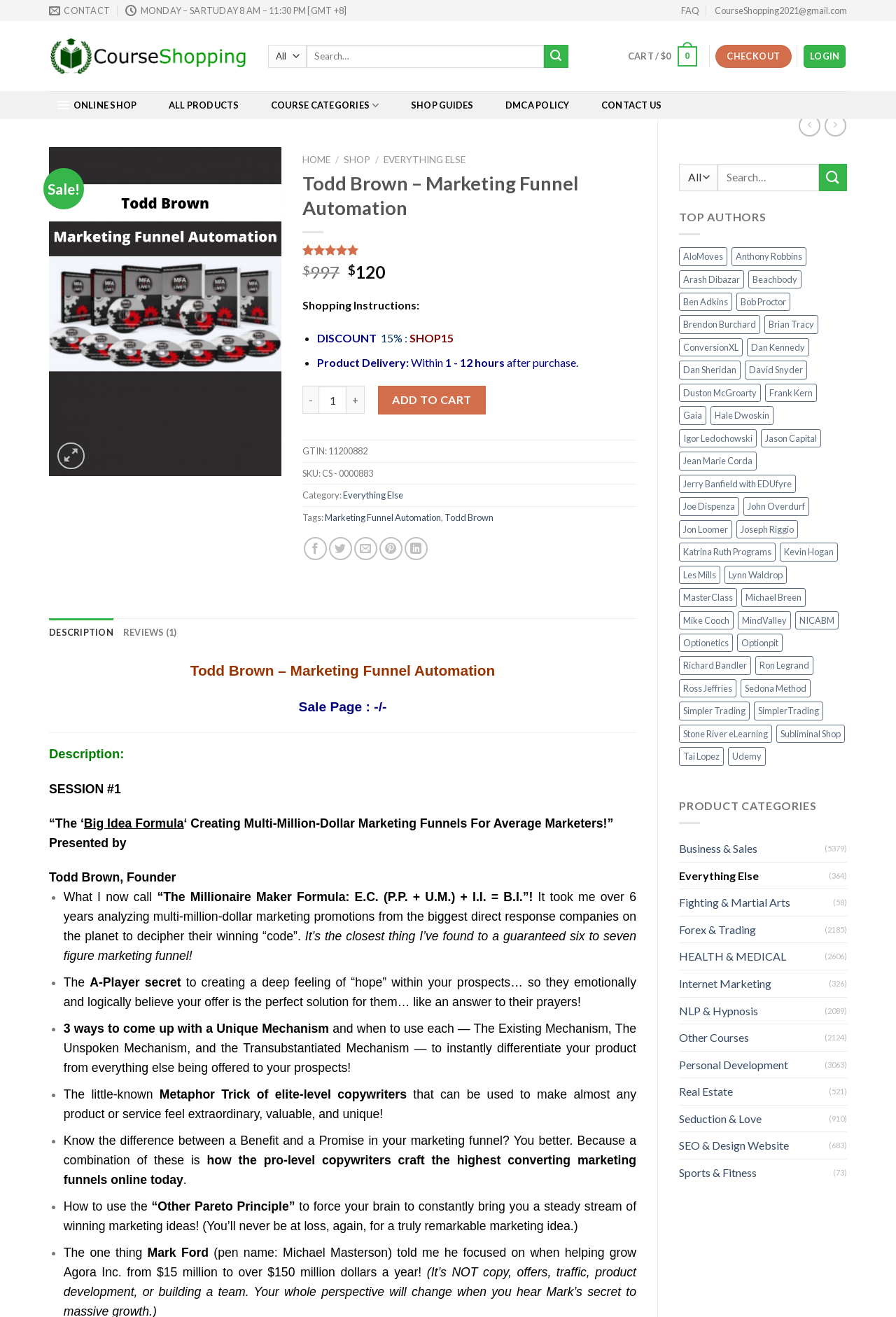What is the contact information of the website?
From the image, provide a succinct answer in one word or a short phrase.

CourseShopping2021@gmail.com